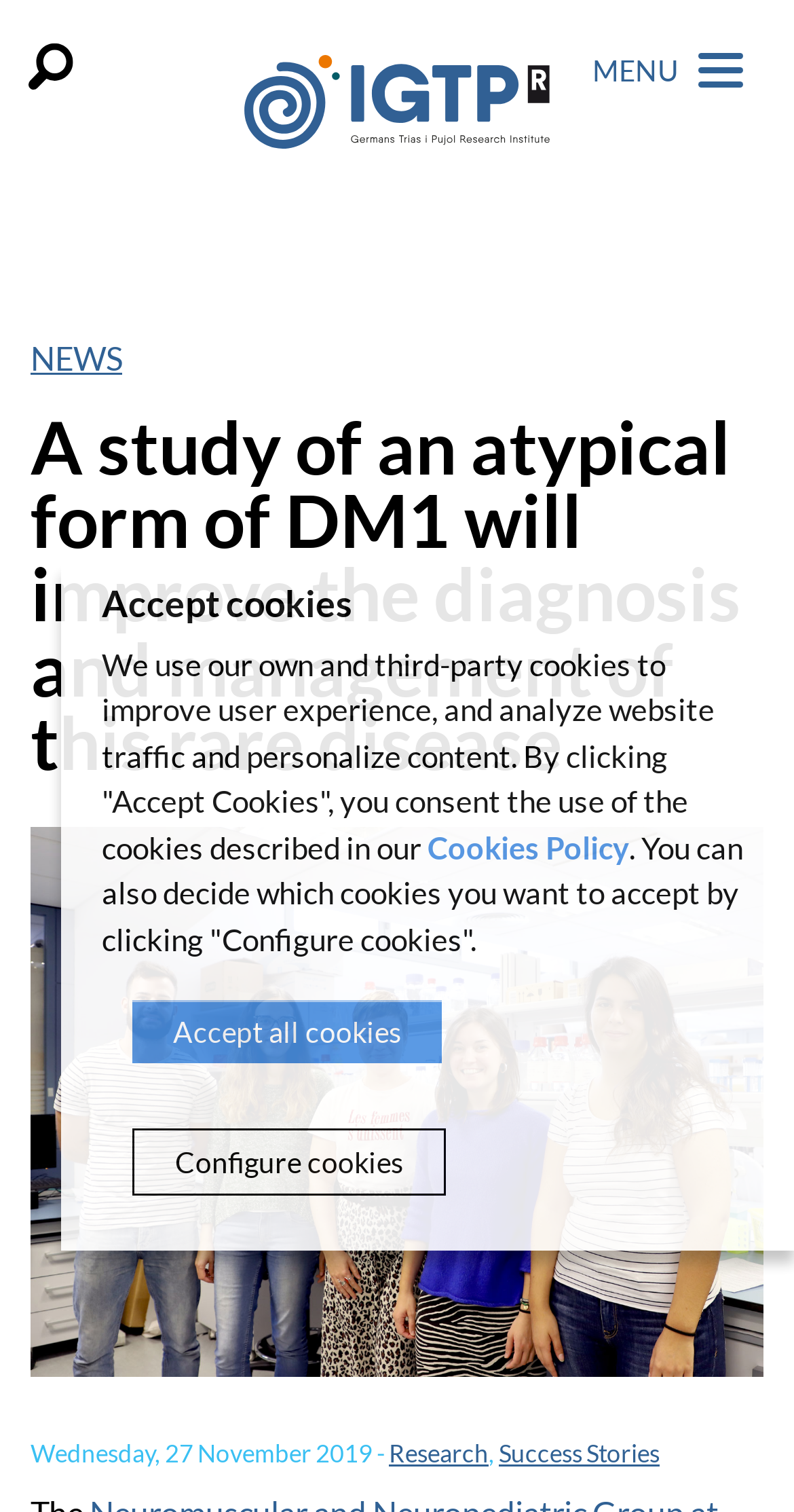Given the webpage screenshot, identify the bounding box of the UI element that matches this description: "News".

[0.038, 0.224, 0.154, 0.249]